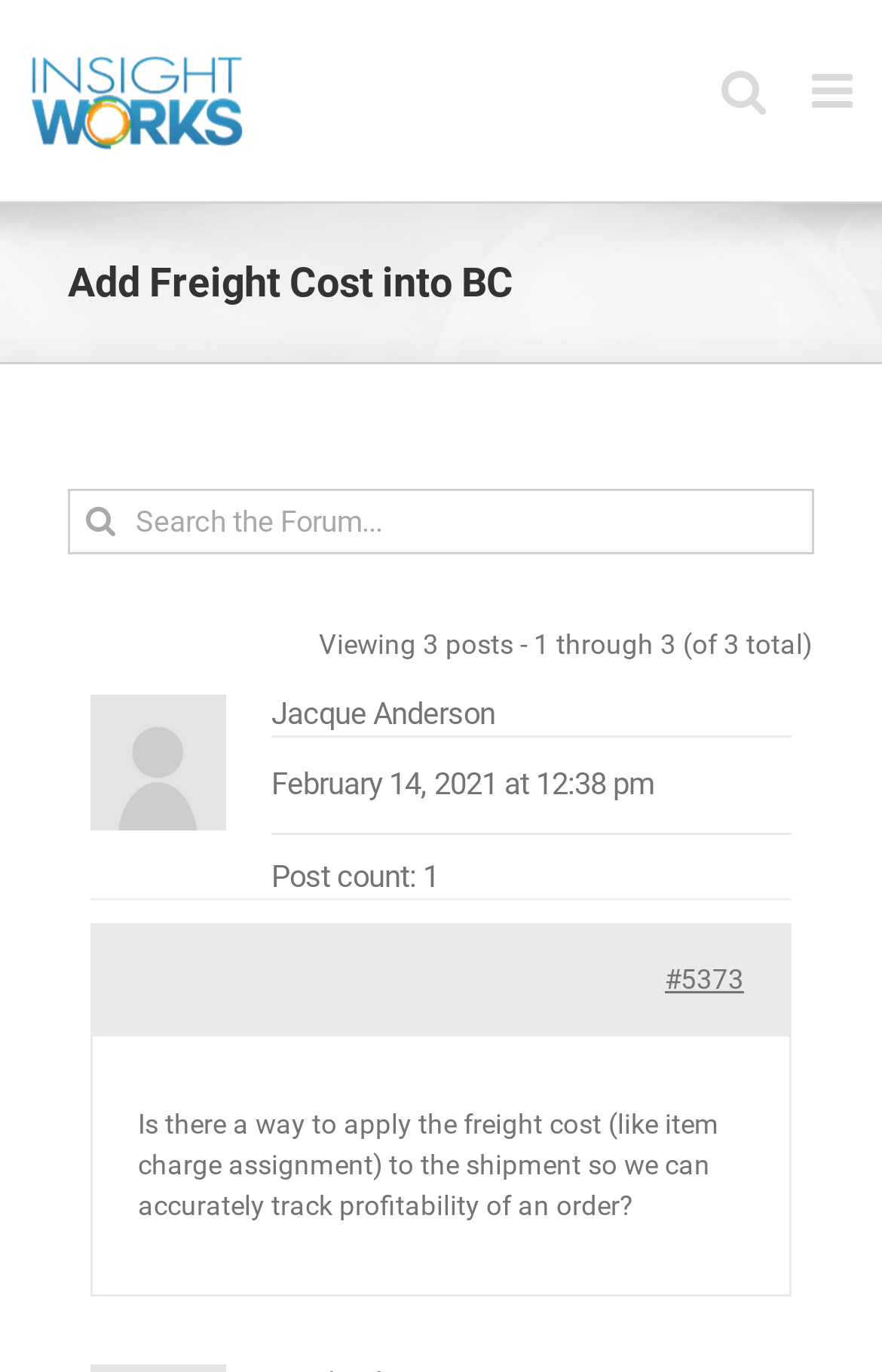Generate a comprehensive caption for the webpage you are viewing.

The webpage is a knowledge base article titled "Add Freight Cost into BC" with a logo of Insight Works Knowledge Base at the top left corner. Below the logo, there are two links: "Toggle mobile menu" and "Toggle mobile search" at the top right corner. 

The main content area is divided into two sections. The top section has a page title bar with a heading "Add Freight Cost into BC" and a search bar with a textbox and a search button. The search button has a magnifying glass icon. 

Below the search bar, there is a text indicating that the user is viewing 3 posts, with pagination information. 

The bottom section is a forum post with a user's profile picture, name, and post details. The post details include the date and time of the post, the post count, and a link to the post. The main content of the post is a question asking if there is a way to apply freight cost to a shipment to track profitability of an order.